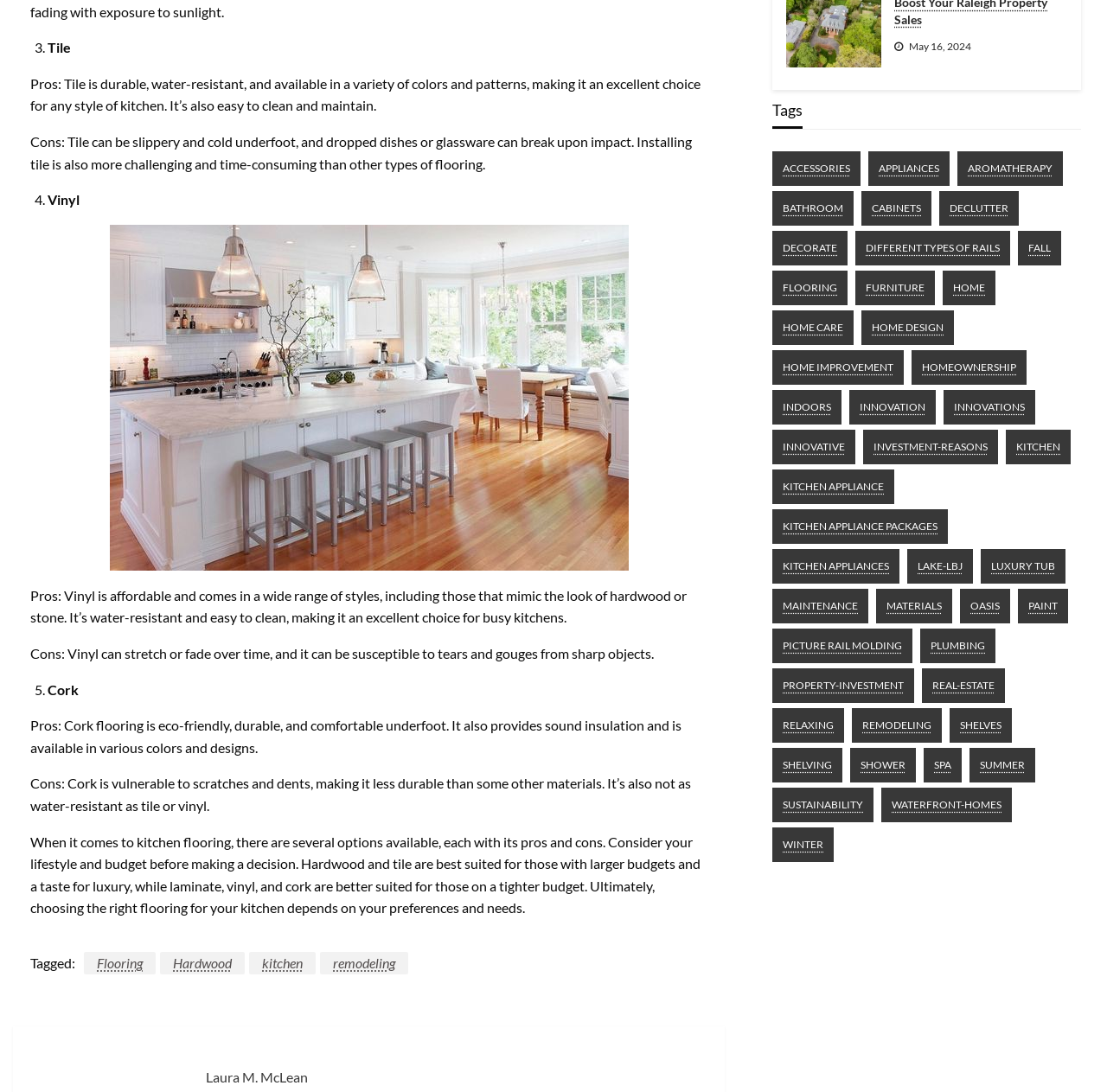Locate the bounding box coordinates of the area to click to fulfill this instruction: "View the 'Kitchen' category". The bounding box should be presented as four float numbers between 0 and 1, in the order [left, top, right, bottom].

[0.225, 0.872, 0.285, 0.892]